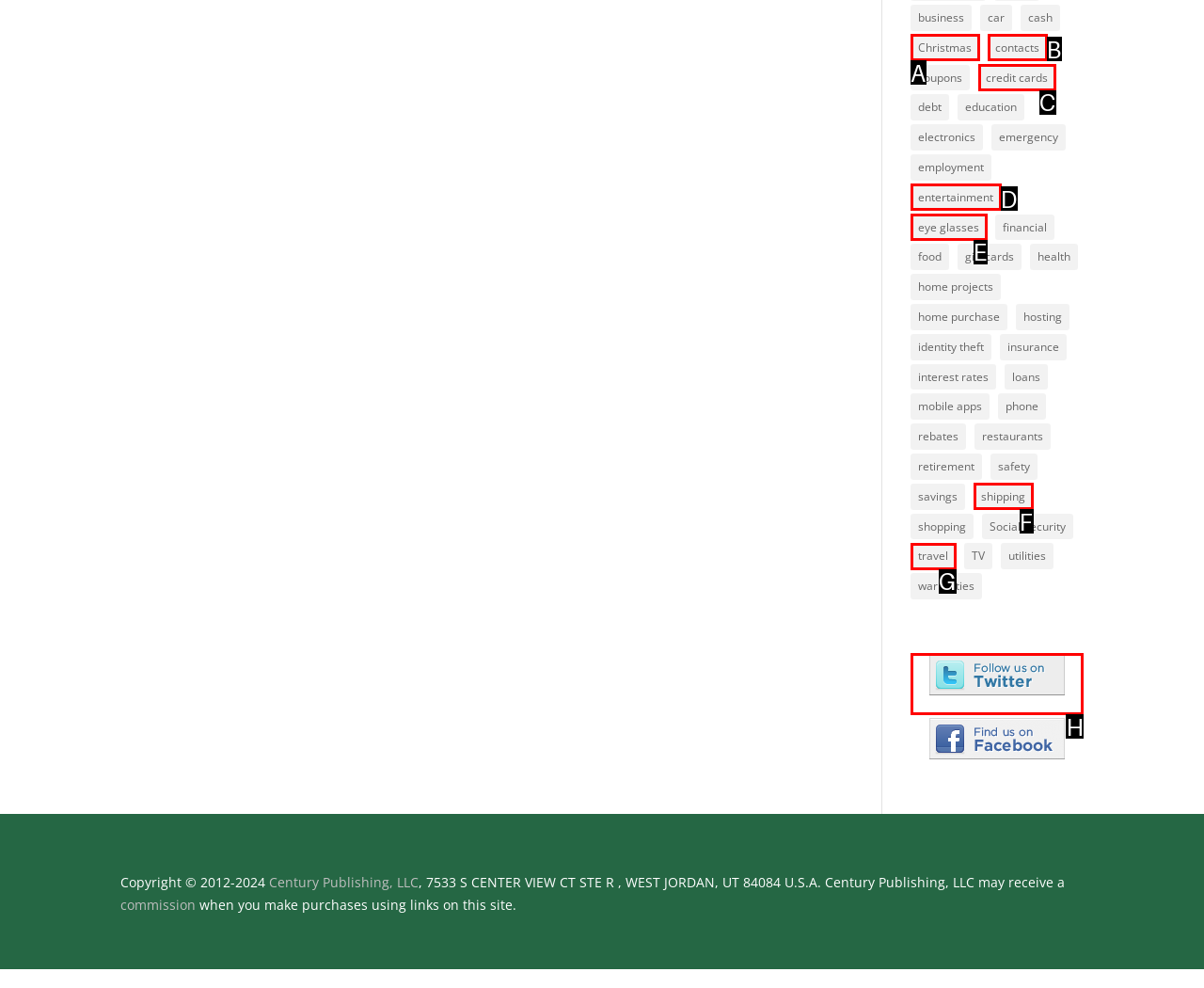Using the description: credit cards
Identify the letter of the corresponding UI element from the choices available.

C